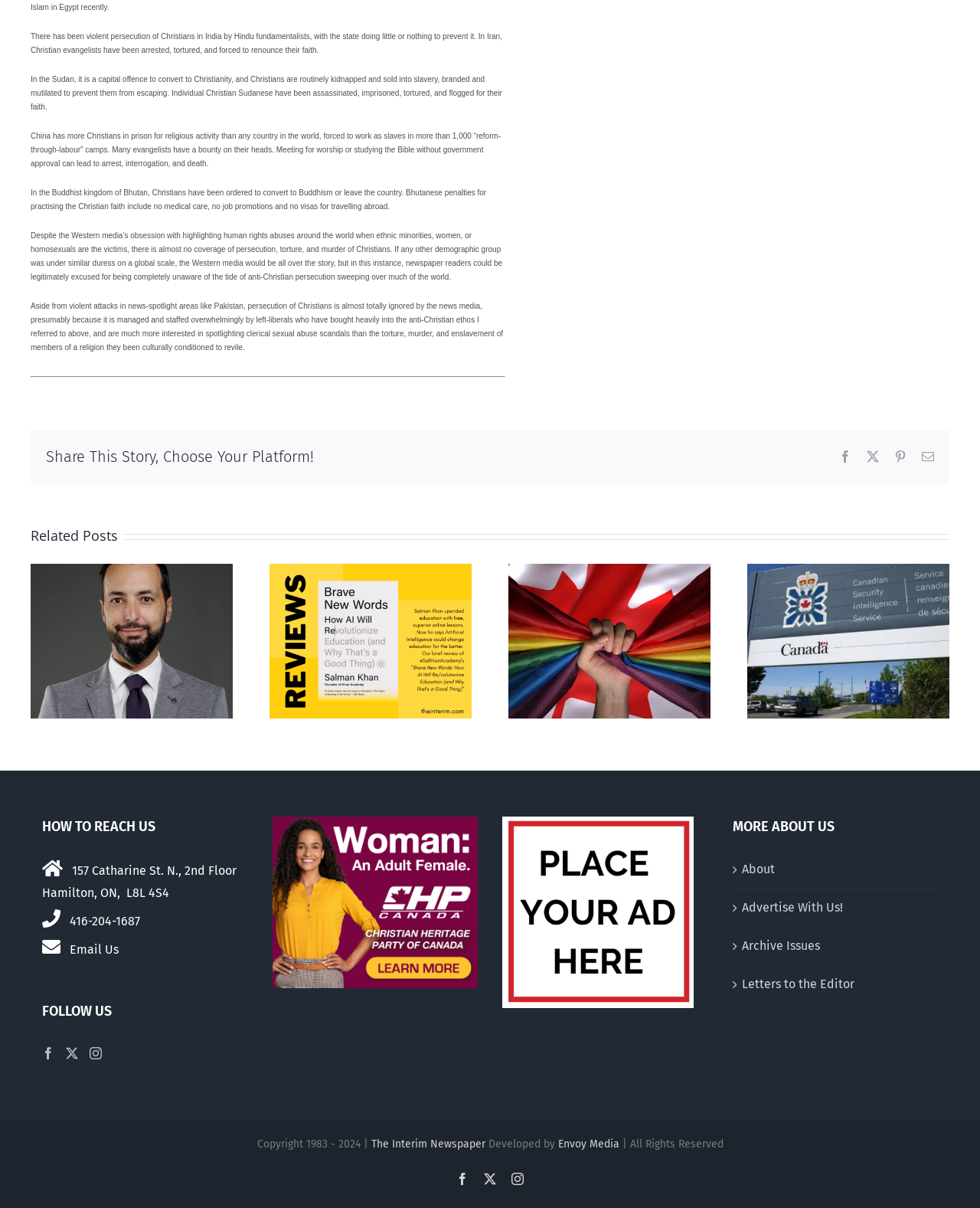Determine the bounding box for the UI element that matches this description: "About".

[0.757, 0.711, 0.949, 0.729]